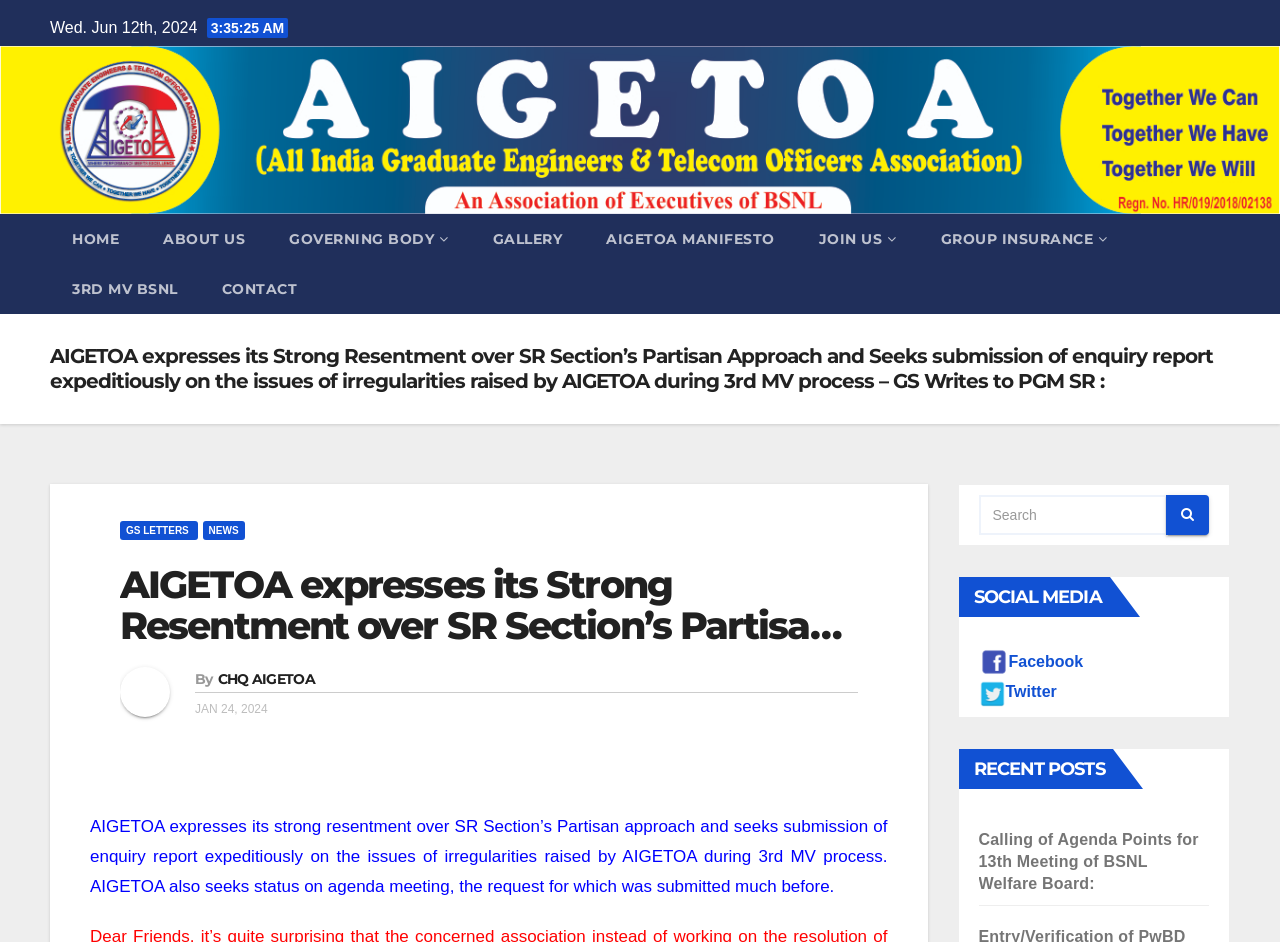What is the purpose of the search box?
Please provide a comprehensive answer to the question based on the webpage screenshot.

I found a search box element on the webpage, which is typically used to search for content within a website. The search box has a placeholder text 'Search' and a magnifying glass icon, indicating its purpose.